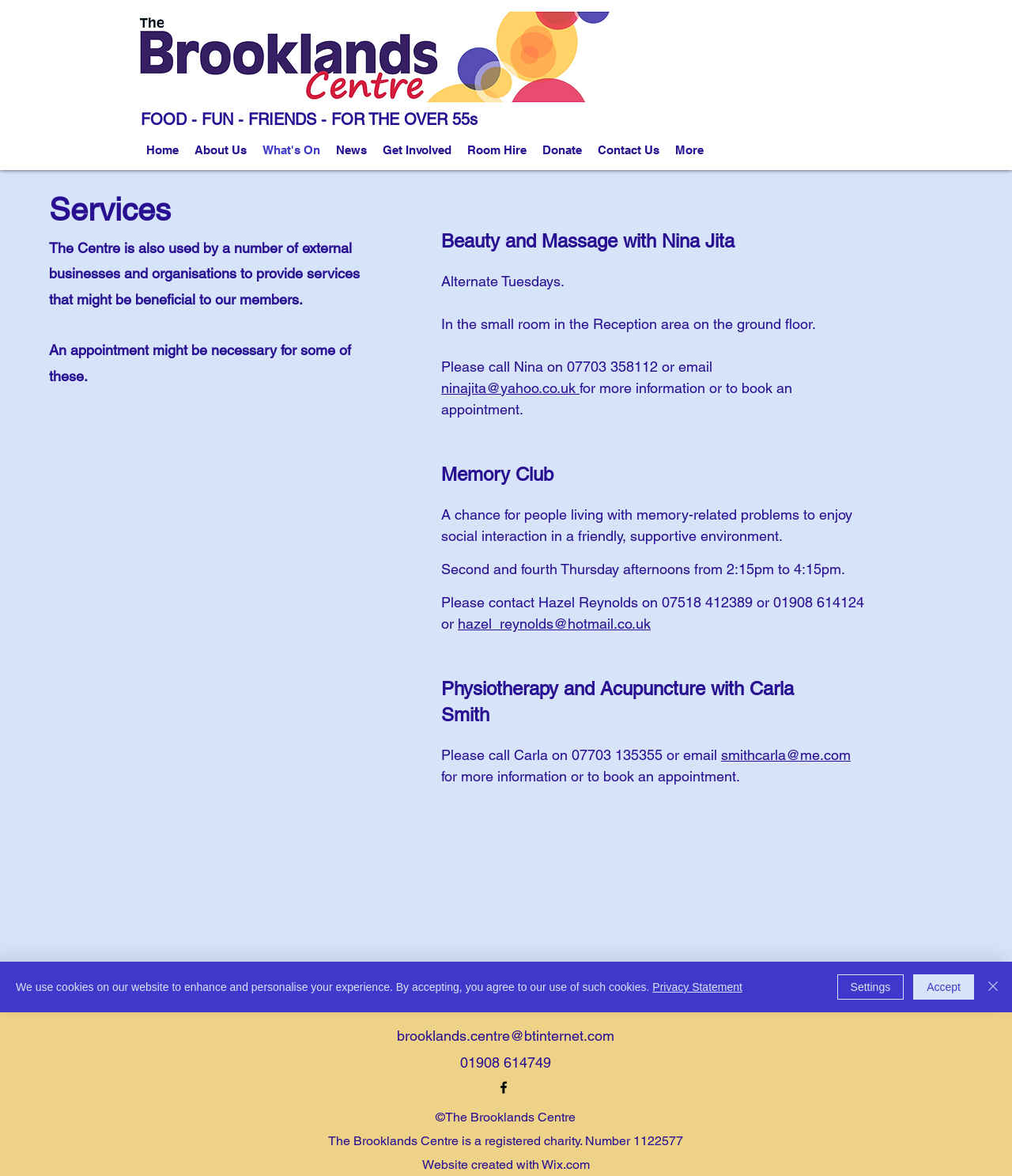What services are provided at The Brooklands Centre?
Can you provide a detailed and comprehensive answer to the question?

Based on the webpage, I found that The Brooklands Centre provides various services, including Beauty and Massage with Nina Jita, Physiotherapy and Acupuncture with Carla Smith, and a Memory Club. These services are mentioned in the main content section of the webpage.